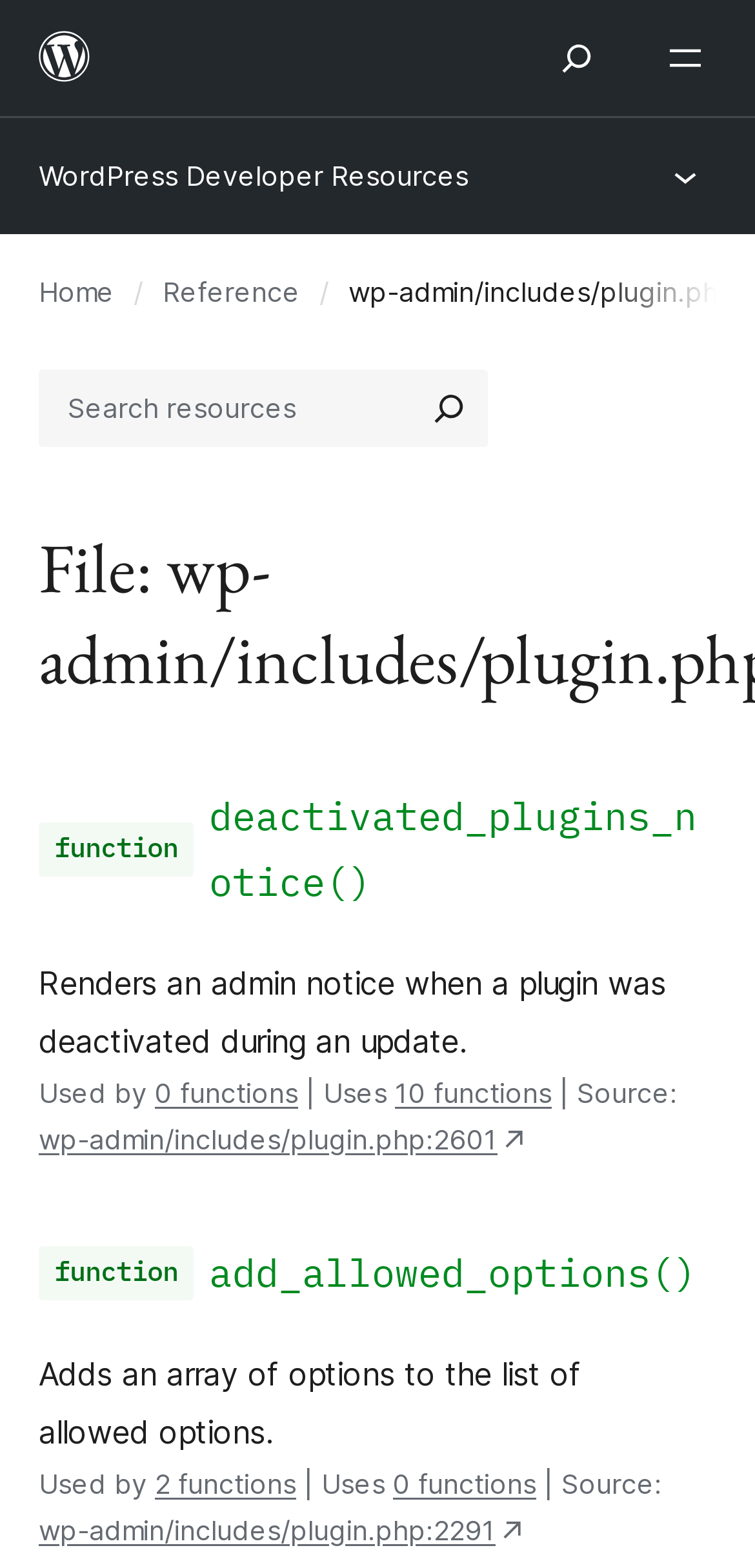Extract the bounding box of the UI element described as: "name="s" placeholder="Search resources"".

[0.051, 0.236, 0.544, 0.285]